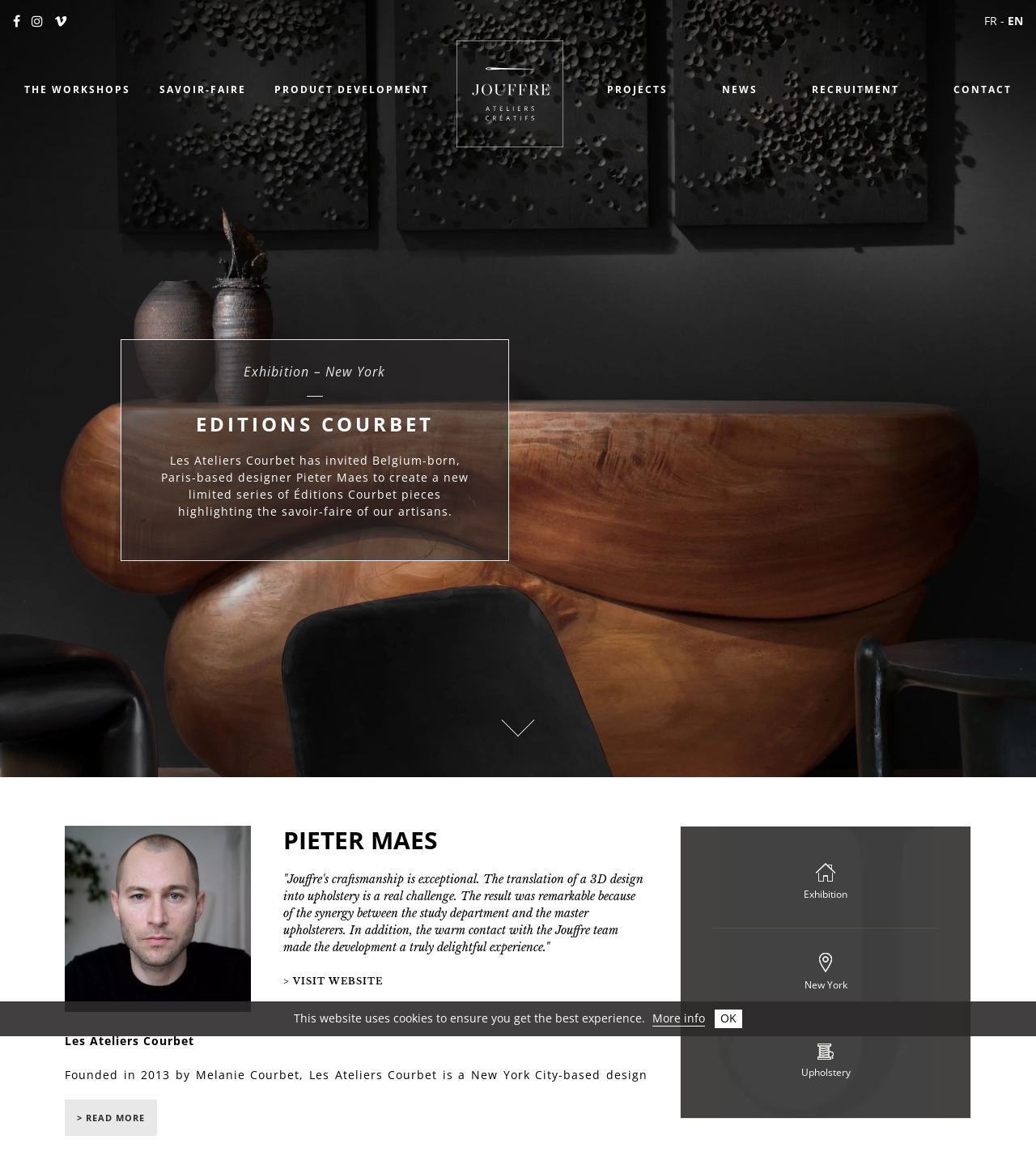What is the type of craftsmanship mentioned?
Carefully examine the image and provide a detailed answer to the question.

The type of craftsmanship mentioned on the webpage is upholstery, which is mentioned in the text as part of Pieter Maes' quote about his experience working with Les Ateliers Courbet, and also appears as a separate text element on the webpage.